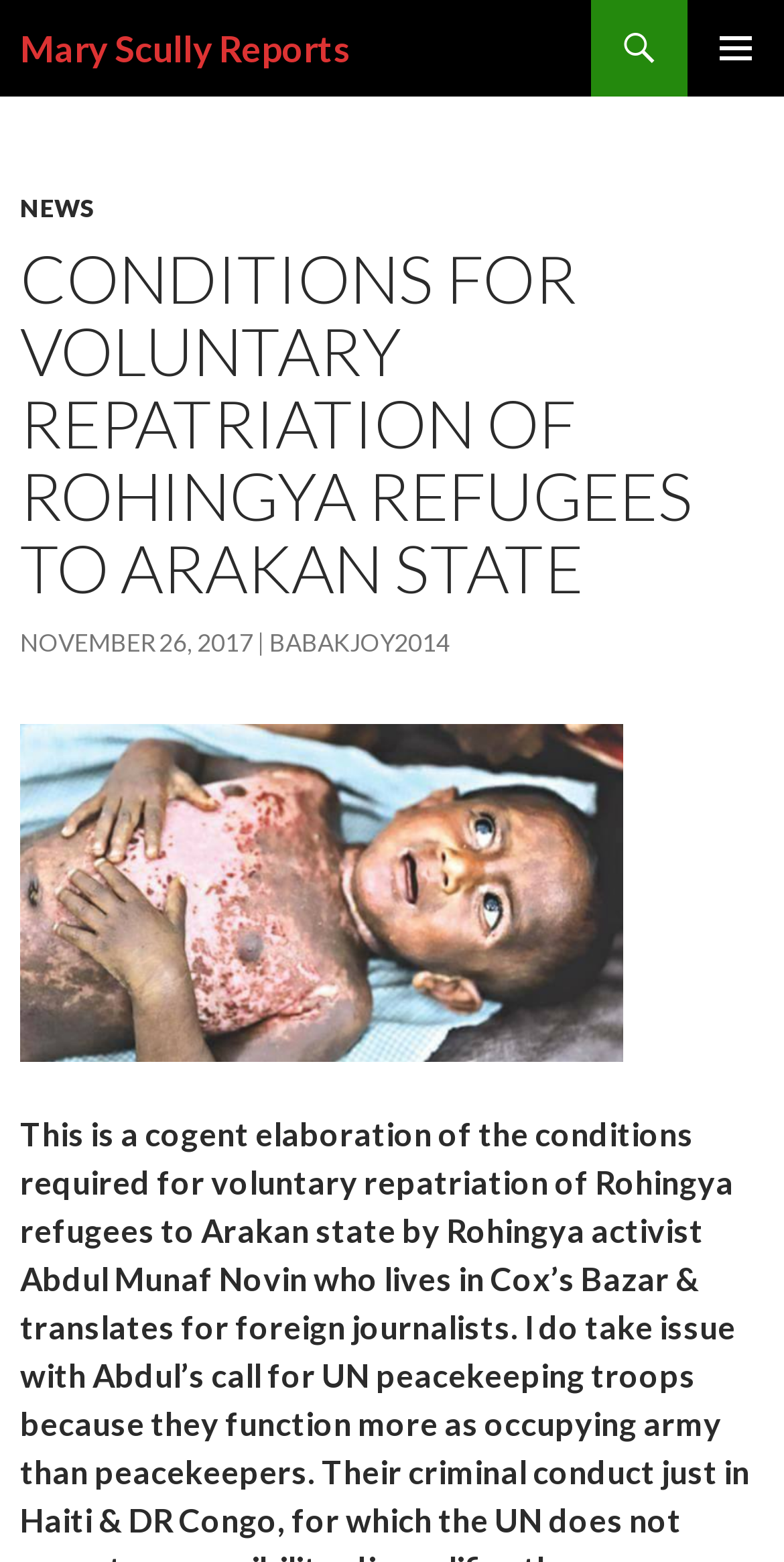What is the category of the article?
Using the image, respond with a single word or phrase.

NEWS